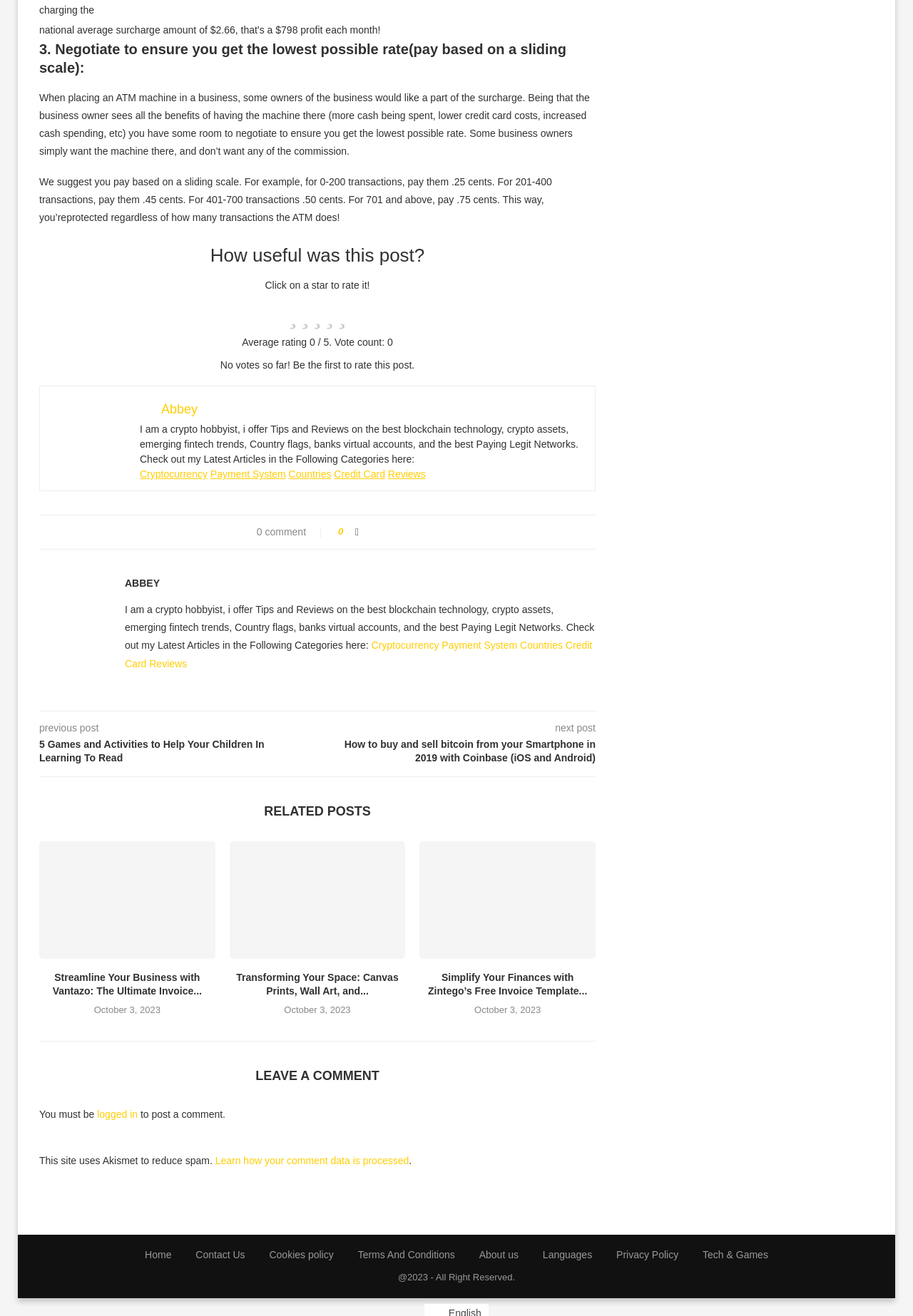Determine the bounding box coordinates of the target area to click to execute the following instruction: "Leave a comment."

[0.043, 0.791, 0.652, 0.824]